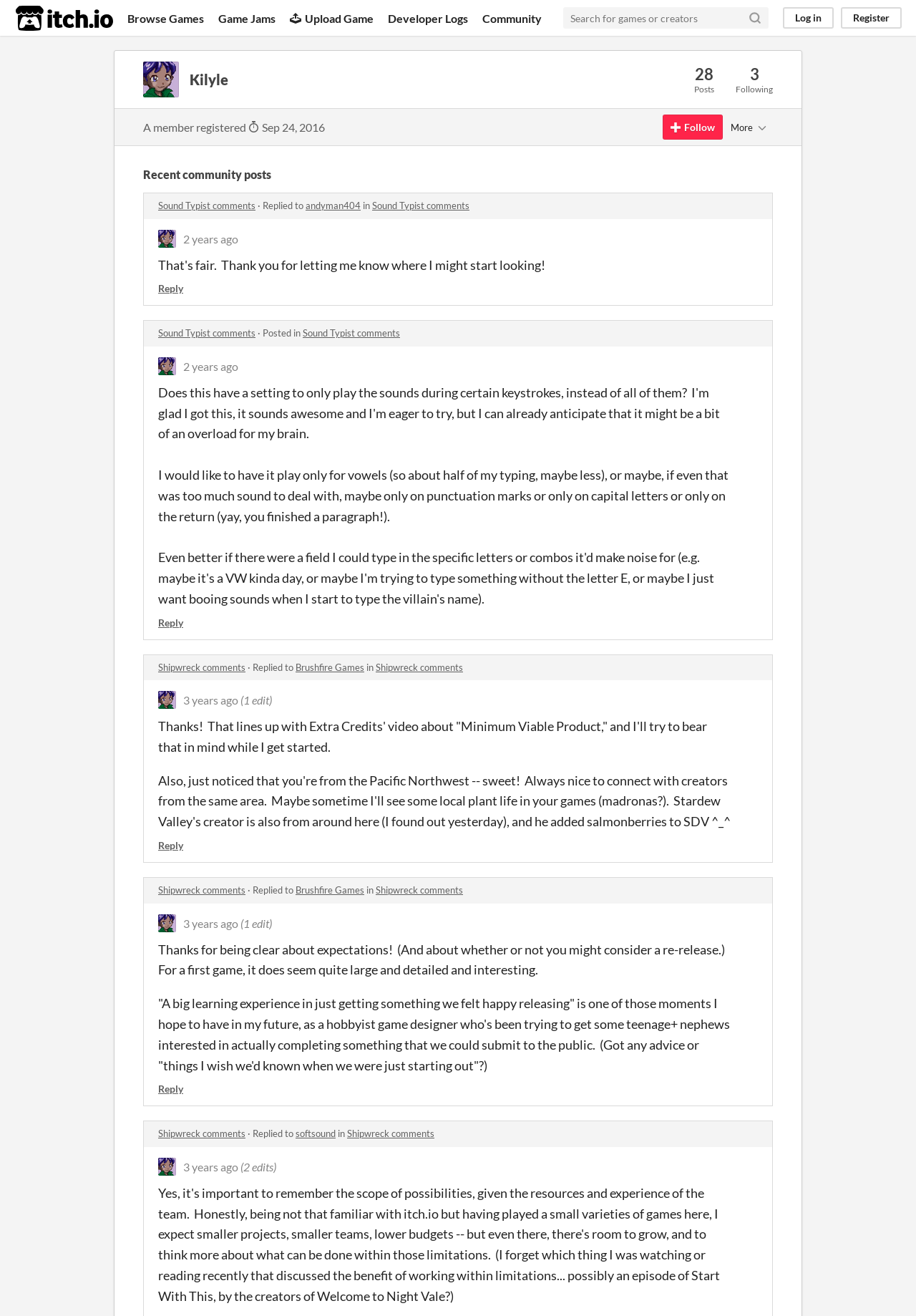Please examine the image and answer the question with a detailed explanation:
How many edits were made to the last community post?

The number of edits can be found in the static text element with the text '(2 edits)' which is located below the last community post, next to the date '2020-06-23 10:06:40'.